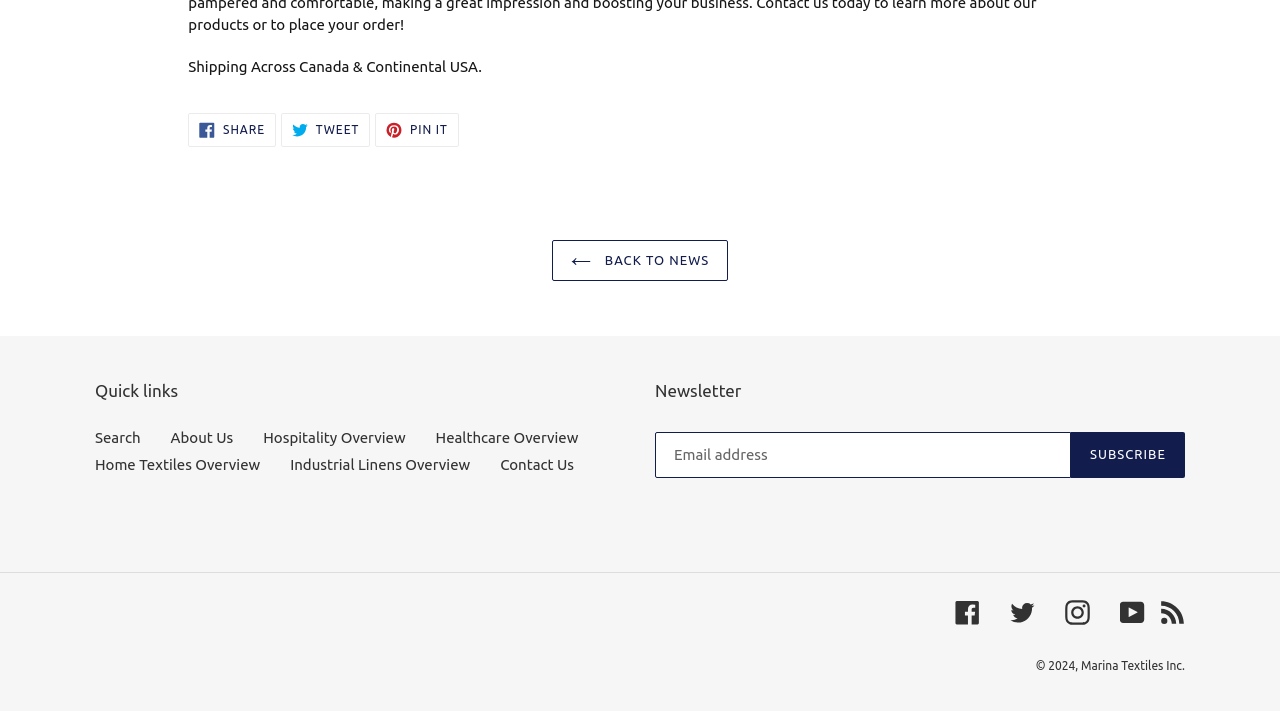Find the bounding box coordinates of the element you need to click on to perform this action: 'Subscribe to the newsletter'. The coordinates should be represented by four float values between 0 and 1, in the format [left, top, right, bottom].

[0.837, 0.607, 0.926, 0.672]